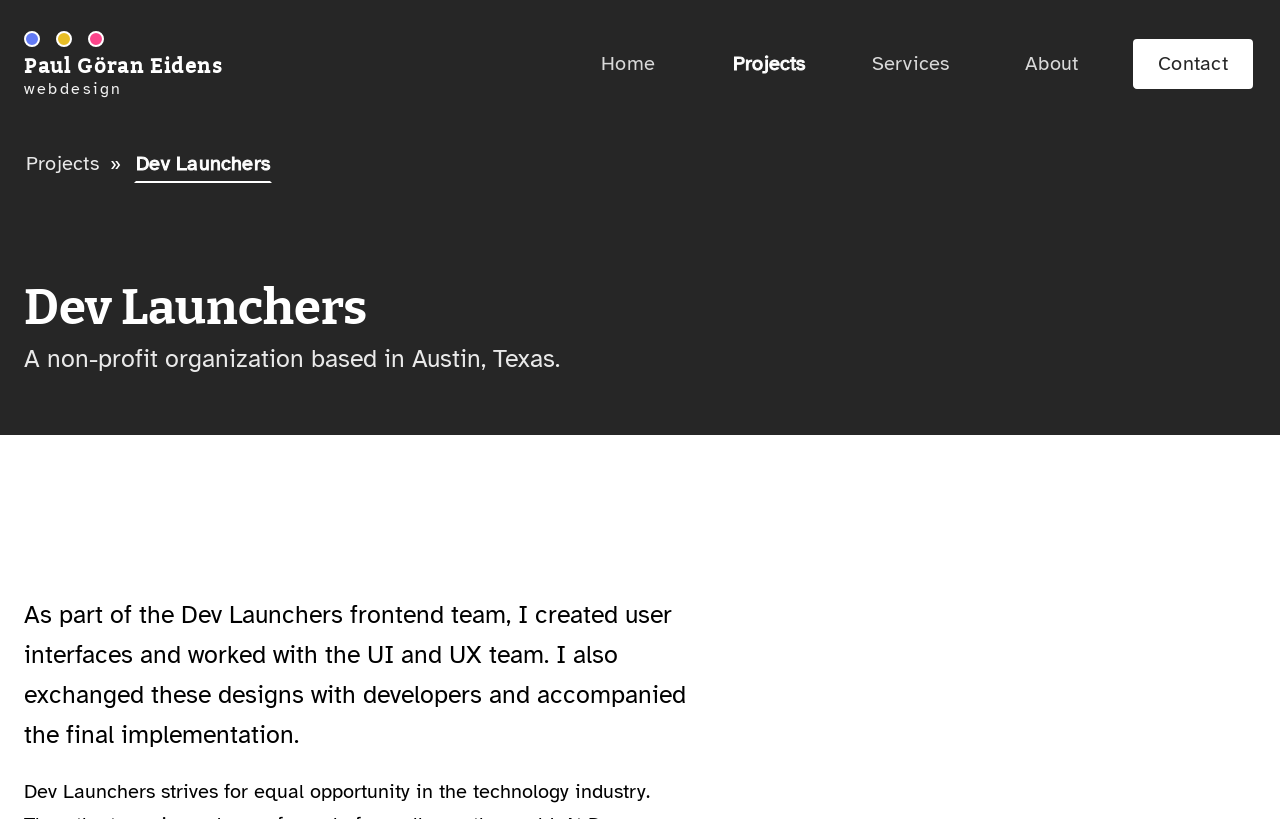Respond to the question with just a single word or phrase: 
What is the organization mentioned on the webpage?

Dev Launchers